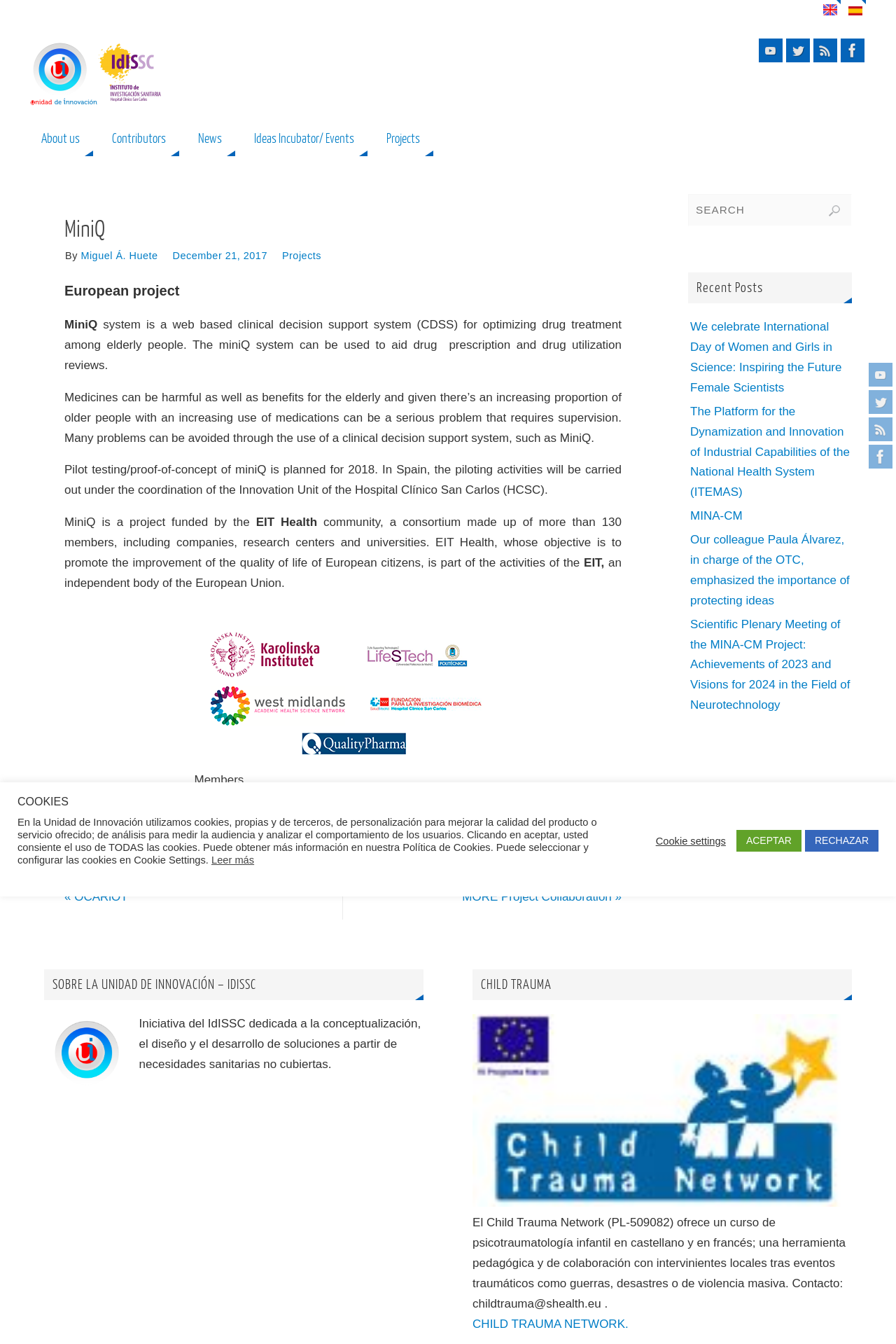Generate a thorough description of the webpage.

The webpage is about MiniQ, a web-based clinical decision support system (CDSS) for optimizing drug treatment among elderly people. At the top, there are social media links to YouTube, Twitter, RSS, and Facebook. Below these links, there are two rows of links, with the first row containing links to Shealth, and the second row containing links to About us, Contributors, News, Ideas Incubator/Events, and Projects.

The main content of the webpage is divided into sections. The first section has a heading "MiniQ" and describes the system as a web-based CDSS for optimizing drug treatment among elderly people. It also mentions that the system can be used to aid drug prescription and drug utilization reviews.

The next section talks about the problems of medication use among the elderly and how MiniQ can help avoid these problems. It also mentions that pilot testing of MiniQ is planned for 2018 in Spain.

The following section provides information about the funding of MiniQ, which is funded by EIT Health, a consortium of more than 130 members, including companies, research centers, and universities.

On the right side of the webpage, there is a search box with a button to search for specific content. Below the search box, there is a section titled "Recent Posts" with links to several articles, including "We celebrate International Day of Women and Girls in Science: Inspiring the Future Female Scientists" and "The Platform for the Dynamization and Innovation of Industrial Capabilities of the National Health System (ITEMAS)".

At the bottom of the webpage, there are three sections. The first section is about the Innovation Unit of the Hospital Clínico San Carlos (HCSC) and its role in the MiniQ project. The second section is about Child Trauma Network, which offers a course on child psychotraumatology. The third section is about cookies used on the webpage and provides options to accept, reject, or configure cookies.